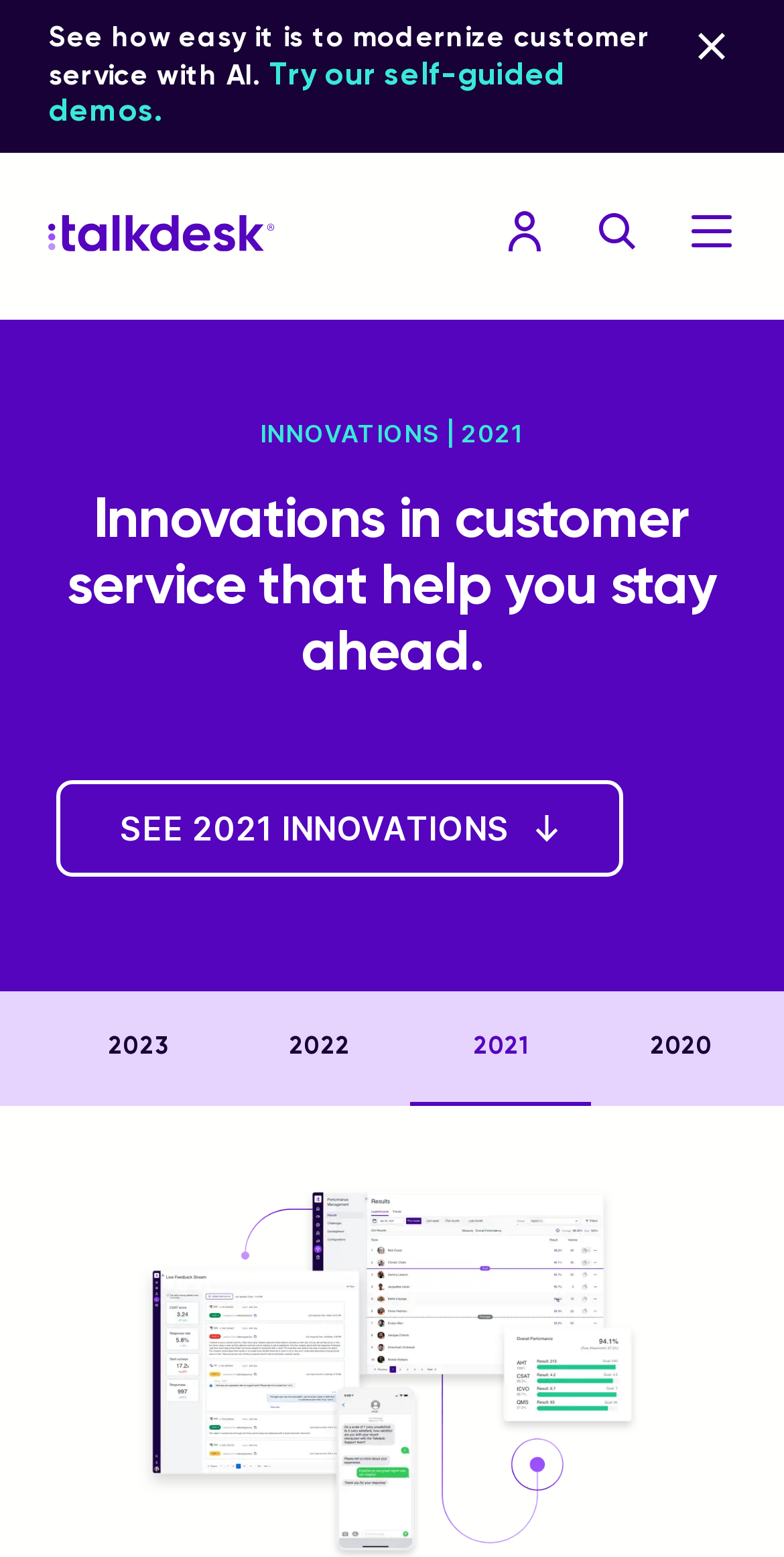Provide your answer in a single word or phrase: 
What is the year of the selected innovation?

2021